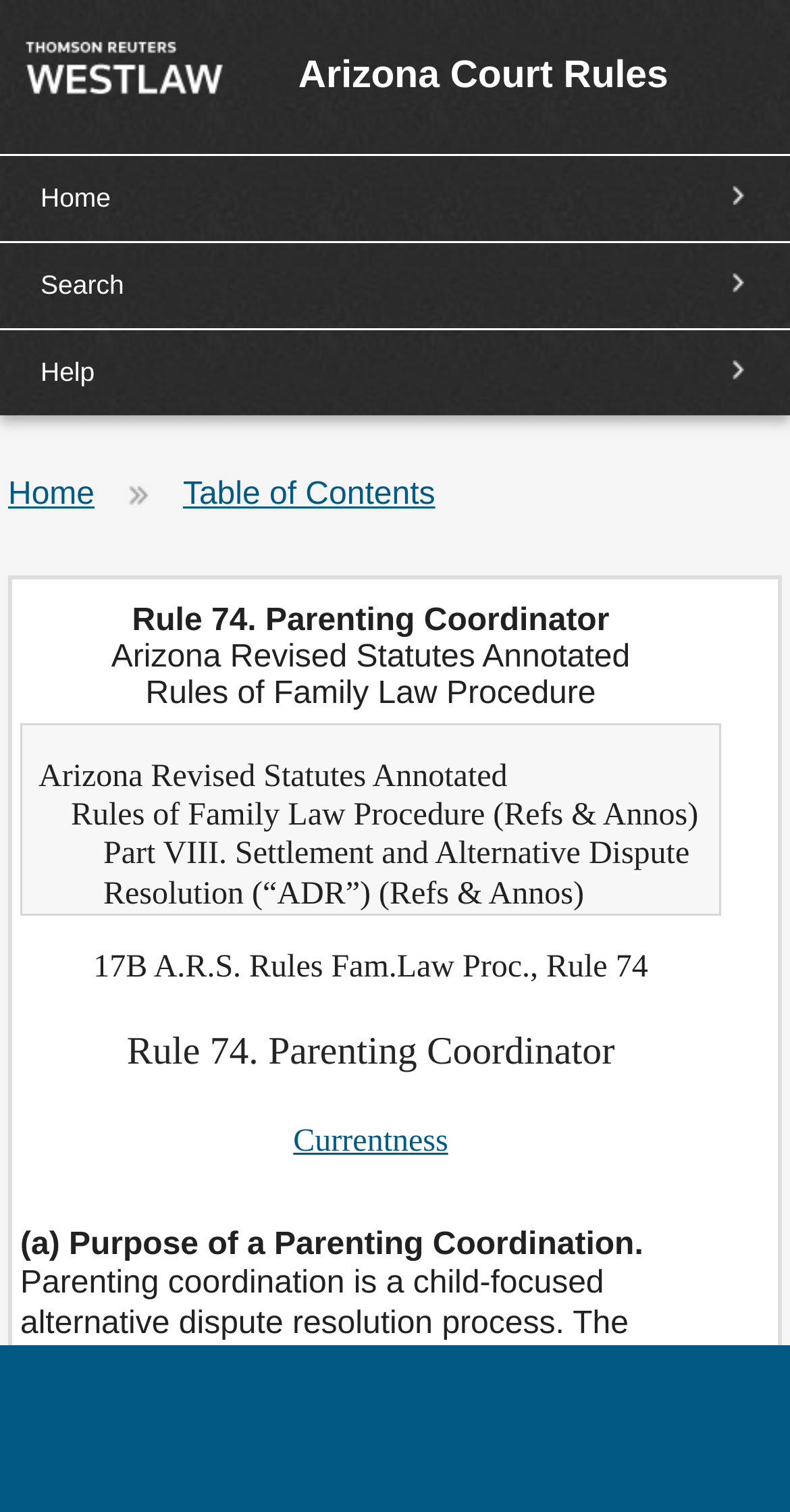What is the name of the rule described on this page?
Refer to the image and provide a one-word or short phrase answer.

Rule 74